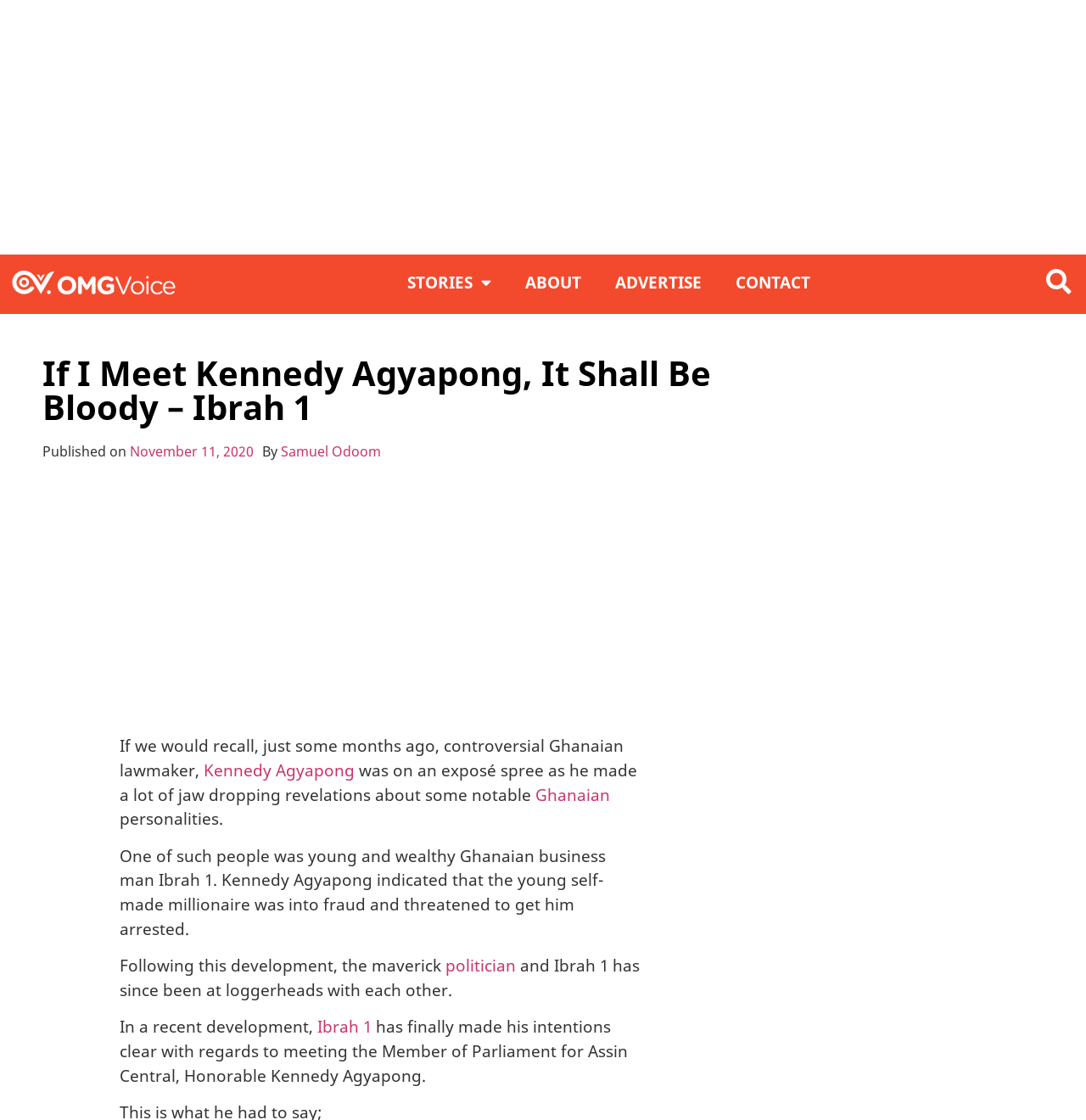What is the occupation of Ibrah 1?
Please provide a single word or phrase as the answer based on the screenshot.

Businessman